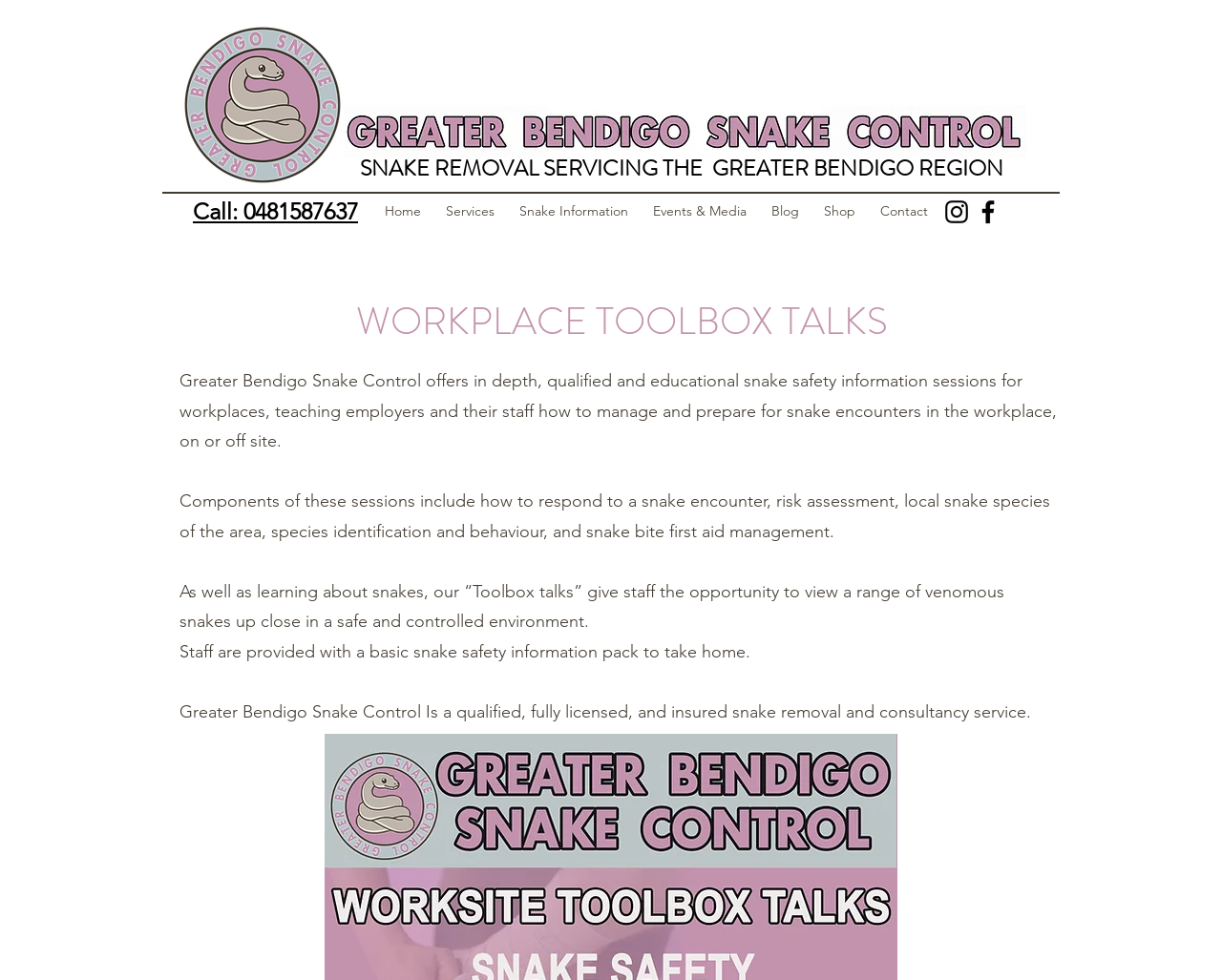Locate the coordinates of the bounding box for the clickable region that fulfills this instruction: "Call the phone number".

[0.158, 0.202, 0.293, 0.23]